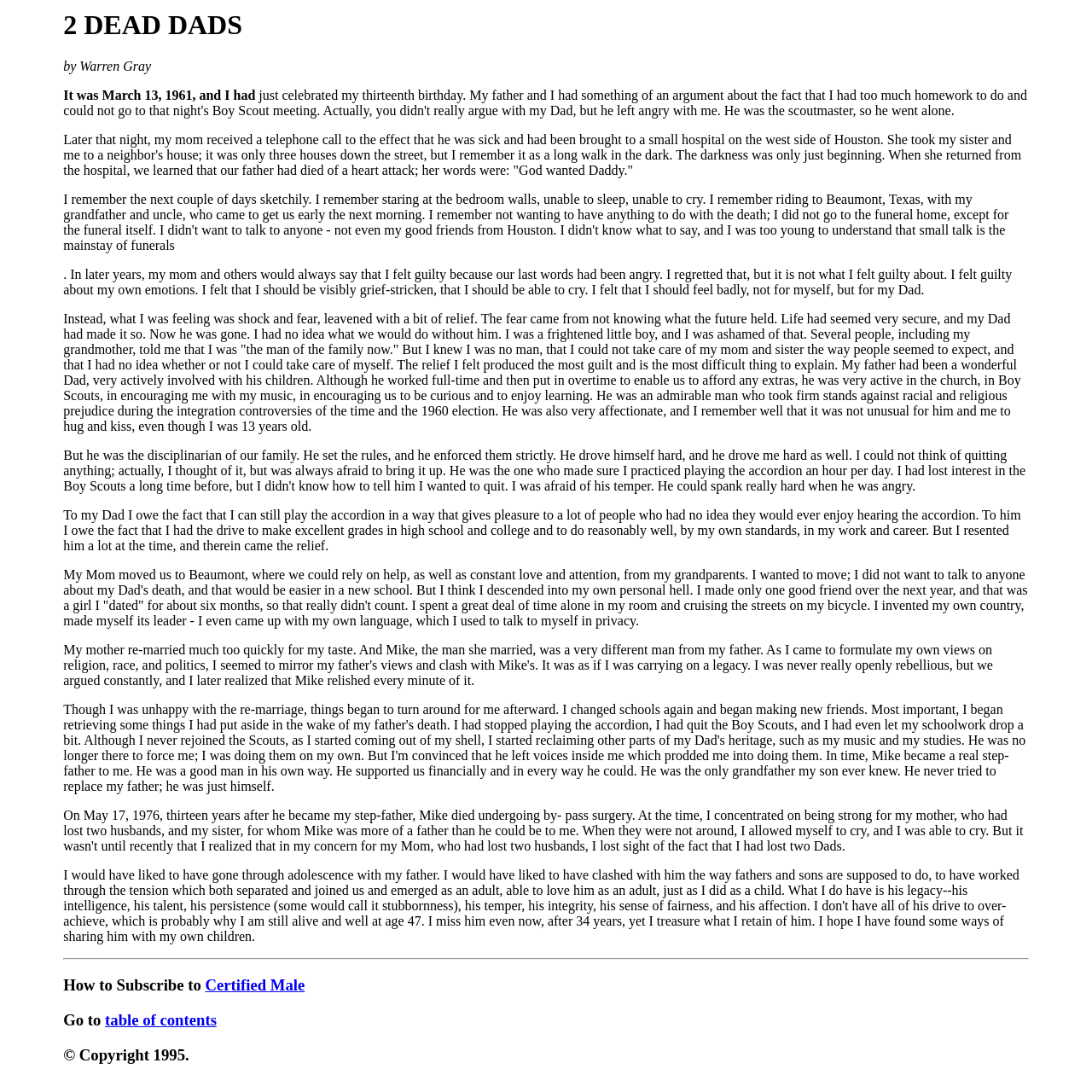Using the provided description: "table of contents", find the bounding box coordinates of the corresponding UI element. The output should be four float numbers between 0 and 1, in the format [left, top, right, bottom].

[0.096, 0.926, 0.198, 0.942]